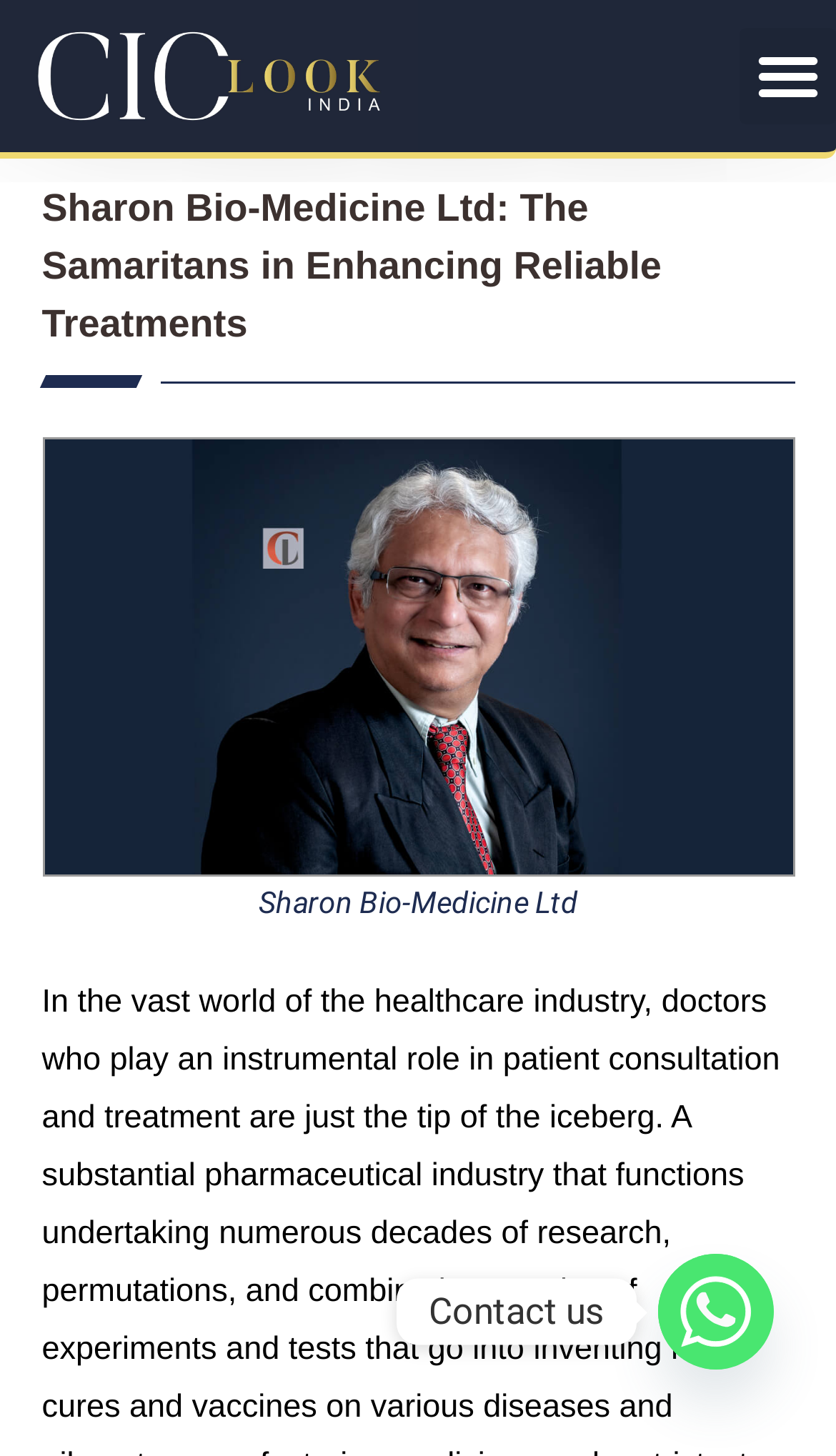Find the bounding box coordinates for the HTML element described in this sentence: "alt="Ciolook Logo"". Provide the coordinates as four float numbers between 0 and 1, in the format [left, top, right, bottom].

[0.0, 0.0, 0.5, 0.105]